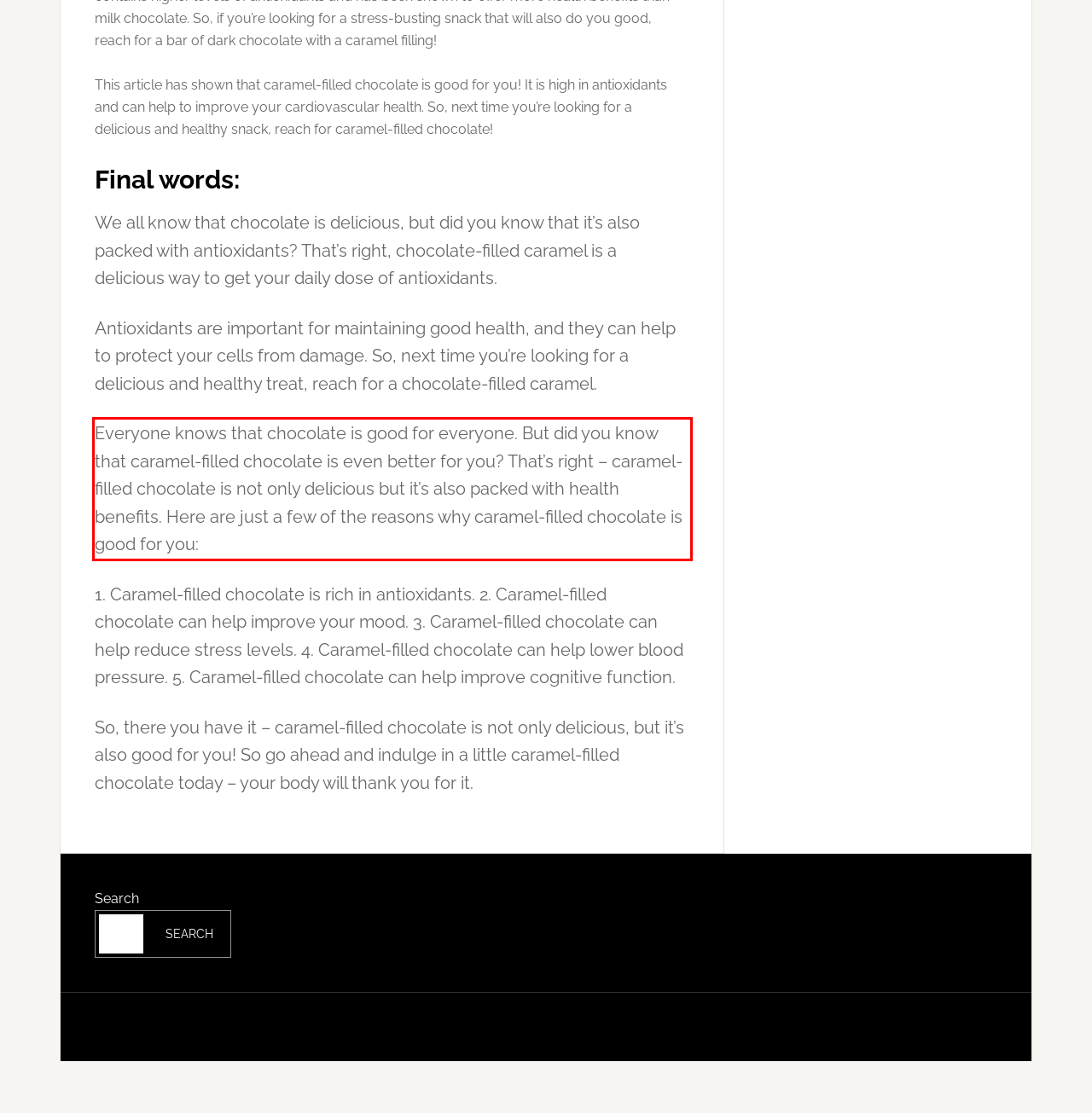Within the screenshot of a webpage, identify the red bounding box and perform OCR to capture the text content it contains.

Everyone knows that chocolate is good for everyone. But did you know that caramel-filled chocolate is even better for you? That’s right – caramel-filled chocolate is not only delicious but it’s also packed with health benefits. Here are just a few of the reasons why caramel-filled chocolate is good for you: